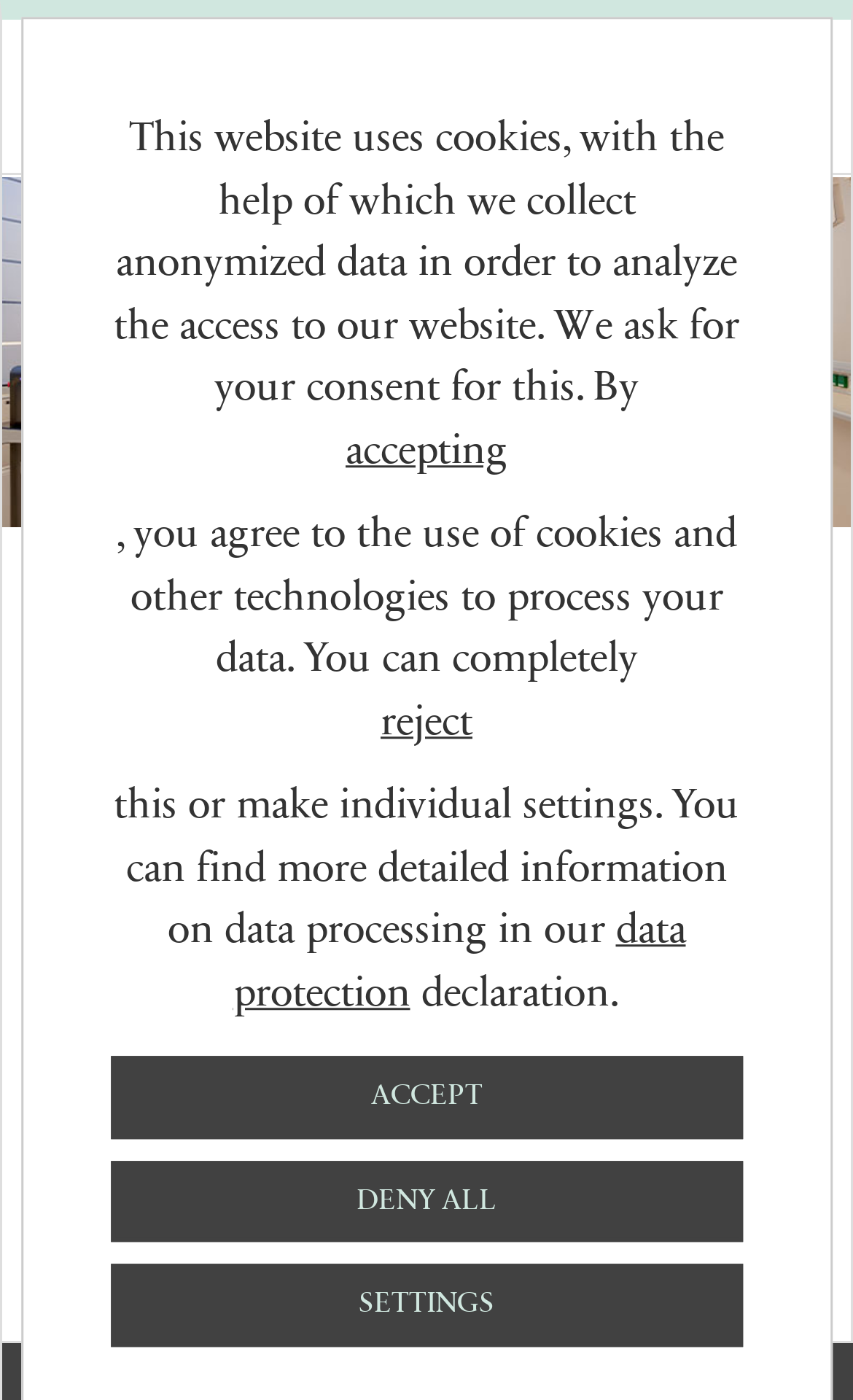Detail the webpage's structure and highlights in your description.

The webpage is about minimally invasive urology and endoscopic minimally-invasive treatment. At the top, there is a notification about the website using cookies to collect anonymized data, with buttons to accept, reject, or make individual settings. Below this notification, there are links to the clinic's information, including "The Clinic", "The urological specialist clinic", "Team", and more.

On the top-right corner, there are language options, including "Deutsch" and "Englisch", each accompanied by a small flag icon. Next to these options, there is a search box where users can enter a search term.

On the left side of the page, there is a vertical menu with links to various topics, including "General Urology", "The Clinic", "Team", and more. Below this menu, there is a list box that allows users to select options.

The main content of the page starts with a heading "Minimally invasive operations" and lists several procedures, including "Mini-PCNL", "da Vinci Robotik", "Tur-P", "HoLEP", and "URS". These procedures are likely explained in more detail further down the page, but the exact content is not specified in the provided accessibility tree.